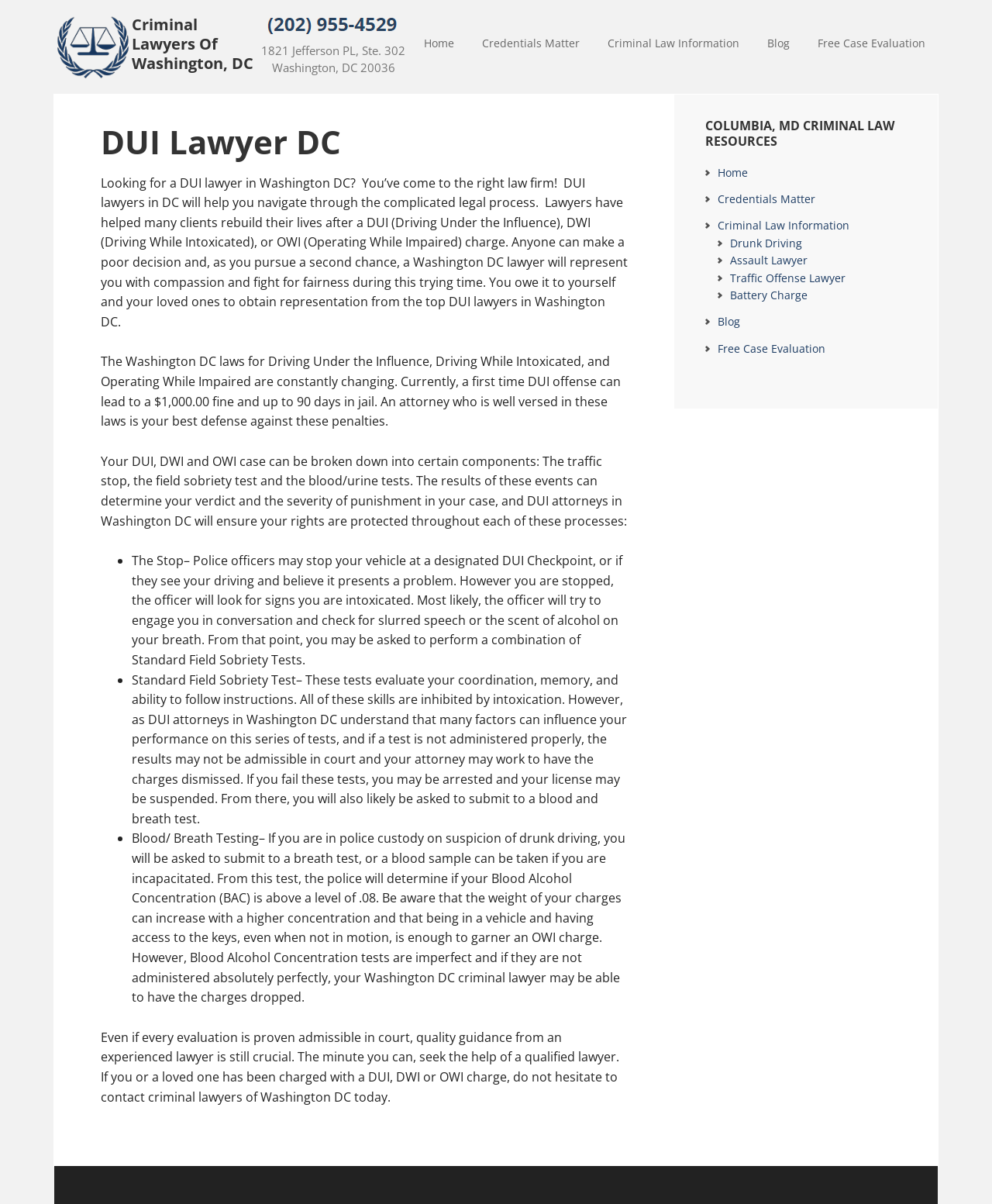Give a one-word or short-phrase answer to the following question: 
What is the consequence of a first-time DUI offense?

Up to 90 days in jail and $1,000 fine